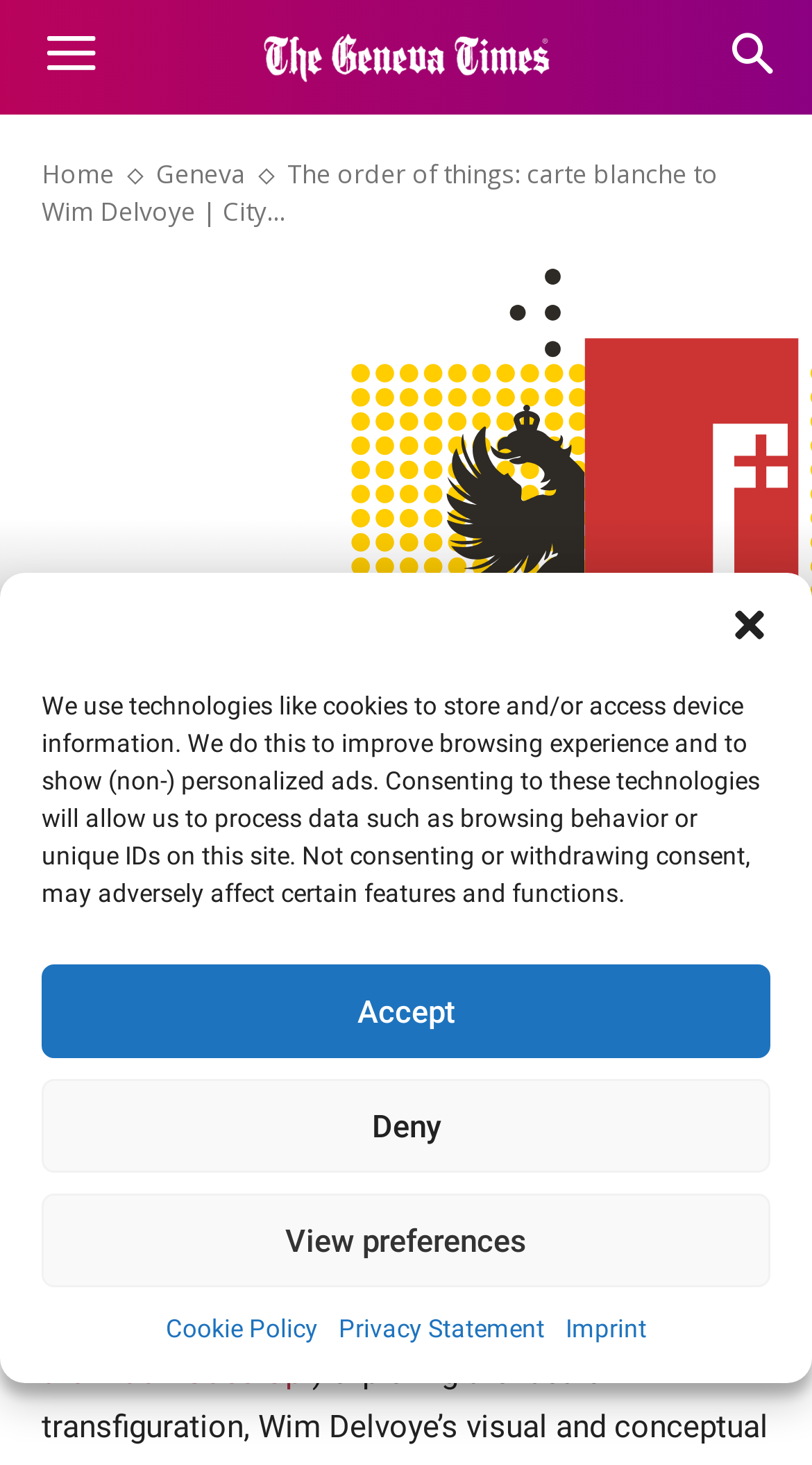Given the description of the UI element: "News Desk", predict the bounding box coordinates in the form of [left, top, right, bottom], with each value being a float between 0 and 1.

[0.218, 0.645, 0.403, 0.688]